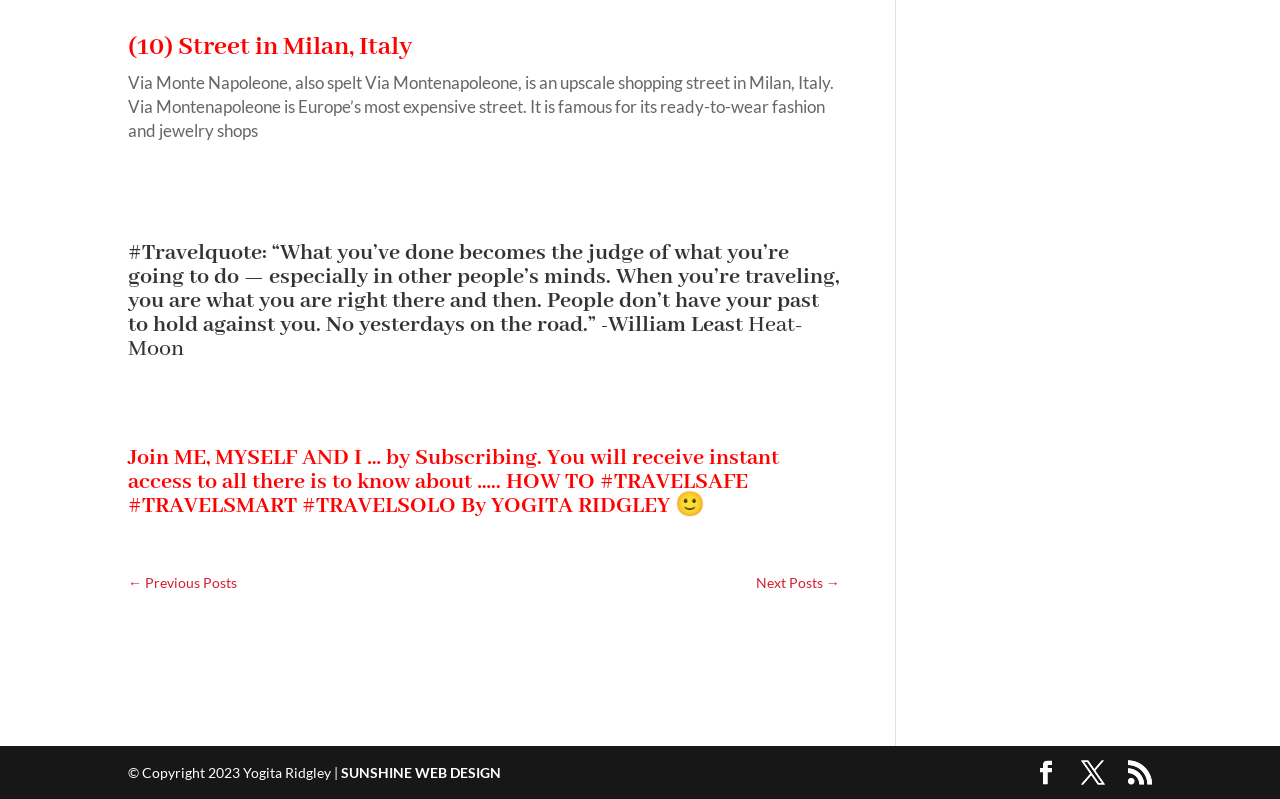Respond with a single word or phrase to the following question: Who is the author of the travel quote?

William Least Heat-Moon